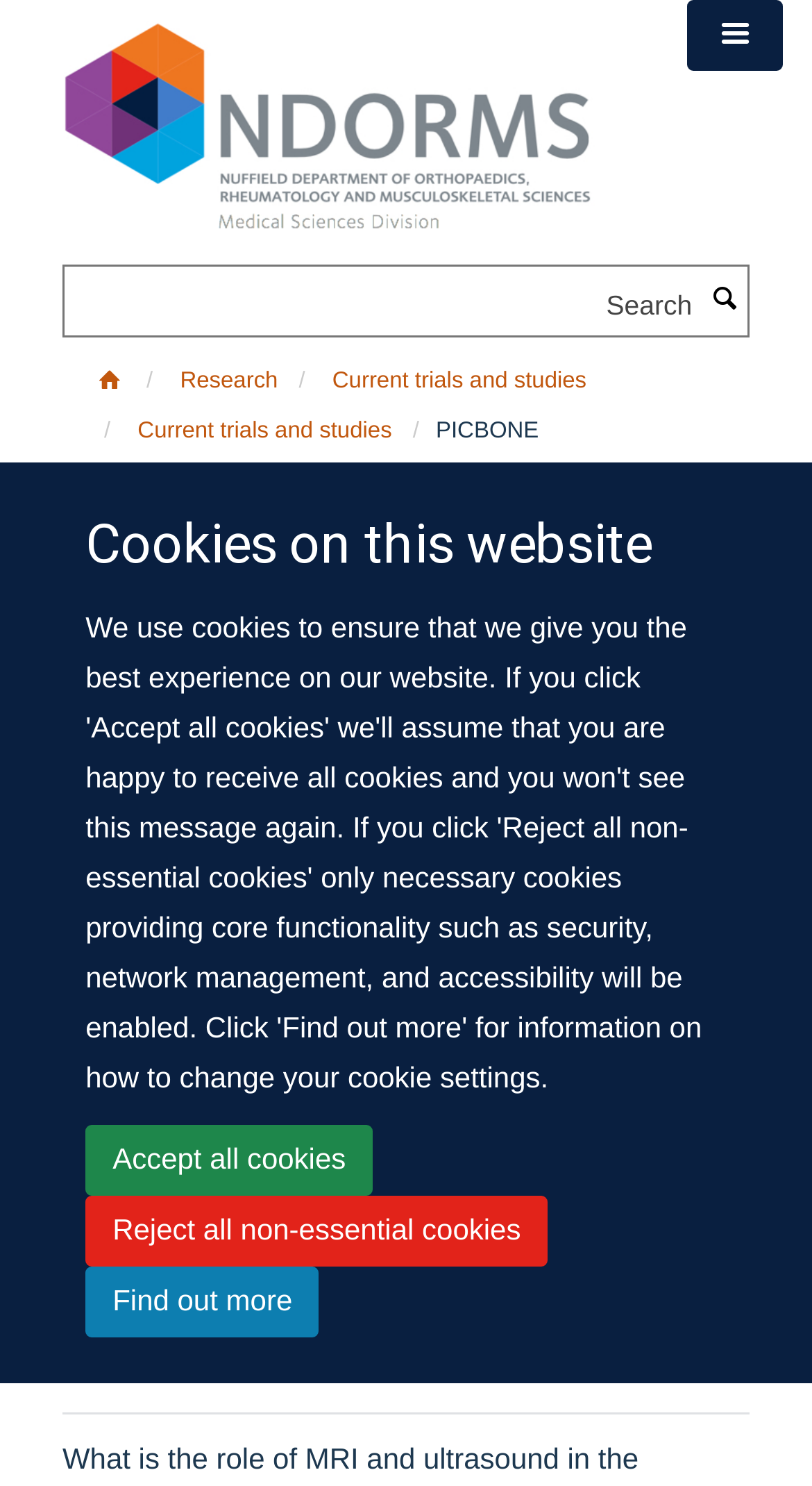What is the current status of the PICBONE trial? Please answer the question using a single word or phrase based on the image.

Open to Recruitment